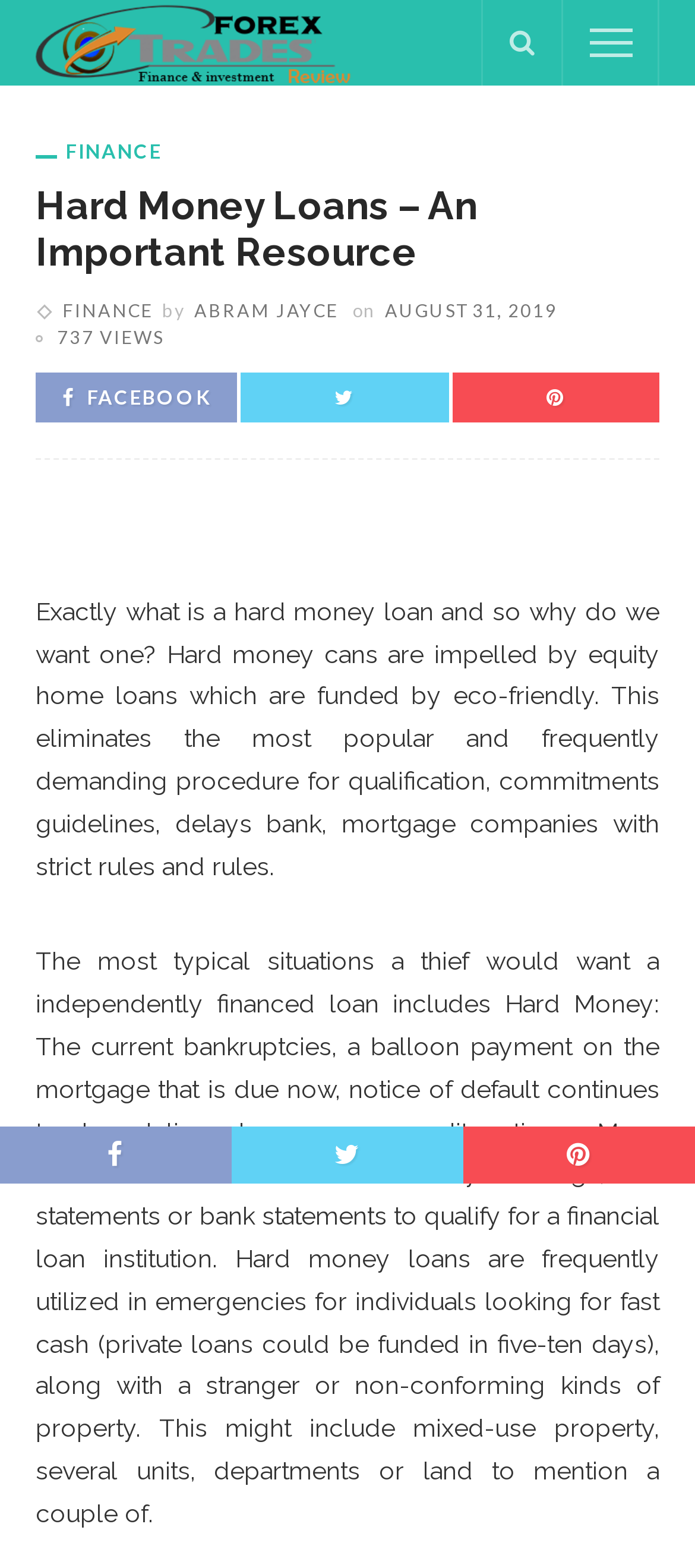Can you specify the bounding box coordinates for the region that should be clicked to fulfill this instruction: "Share on Facebook".

[0.09, 0.246, 0.303, 0.26]